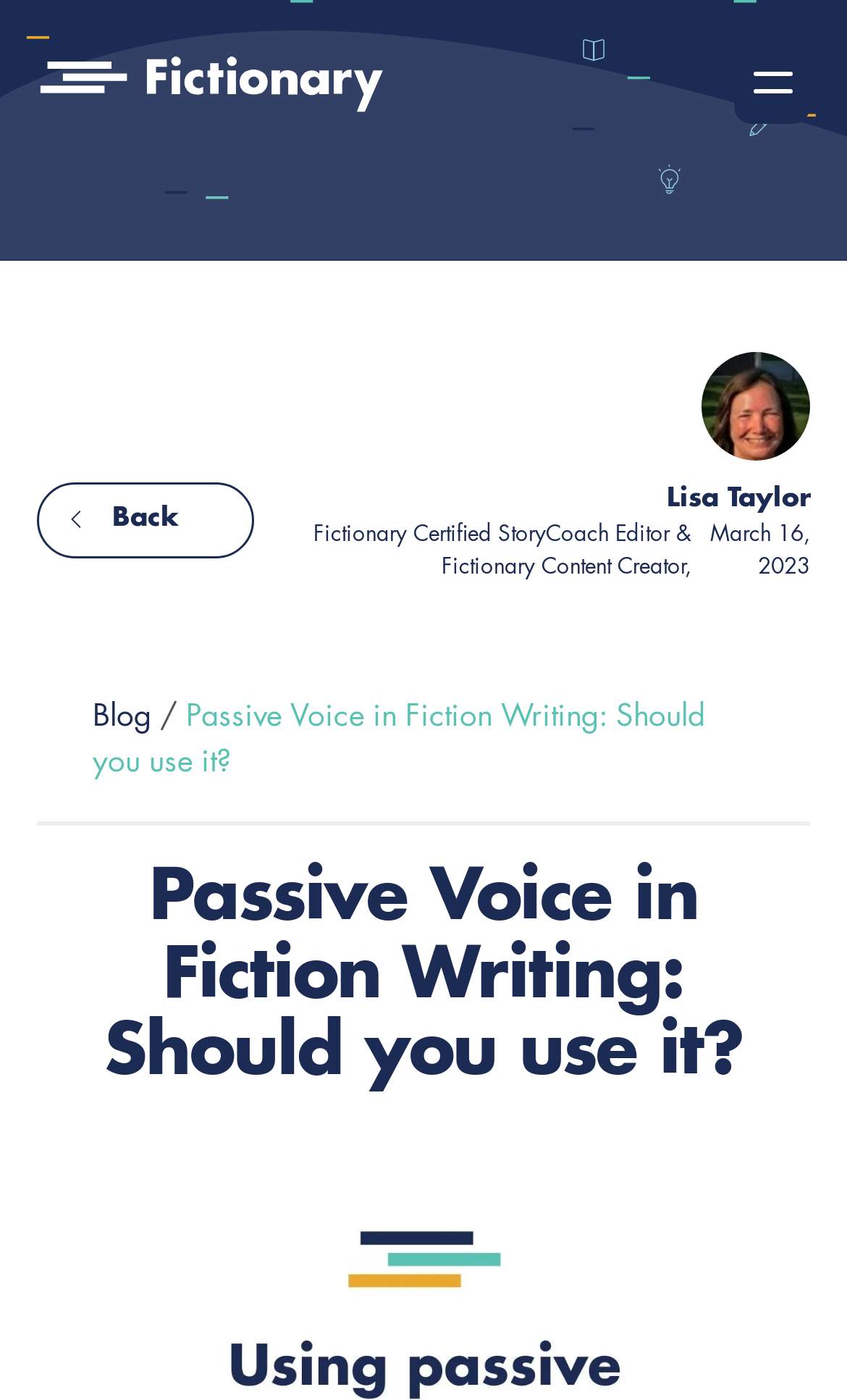Bounding box coordinates must be specified in the format (top-left x, top-left y, bottom-right x, bottom-right y). All values should be floating point numbers between 0 and 1. What are the bounding box coordinates of the UI element described as: aria-label="Navigation menu"

[0.867, 0.033, 0.956, 0.088]